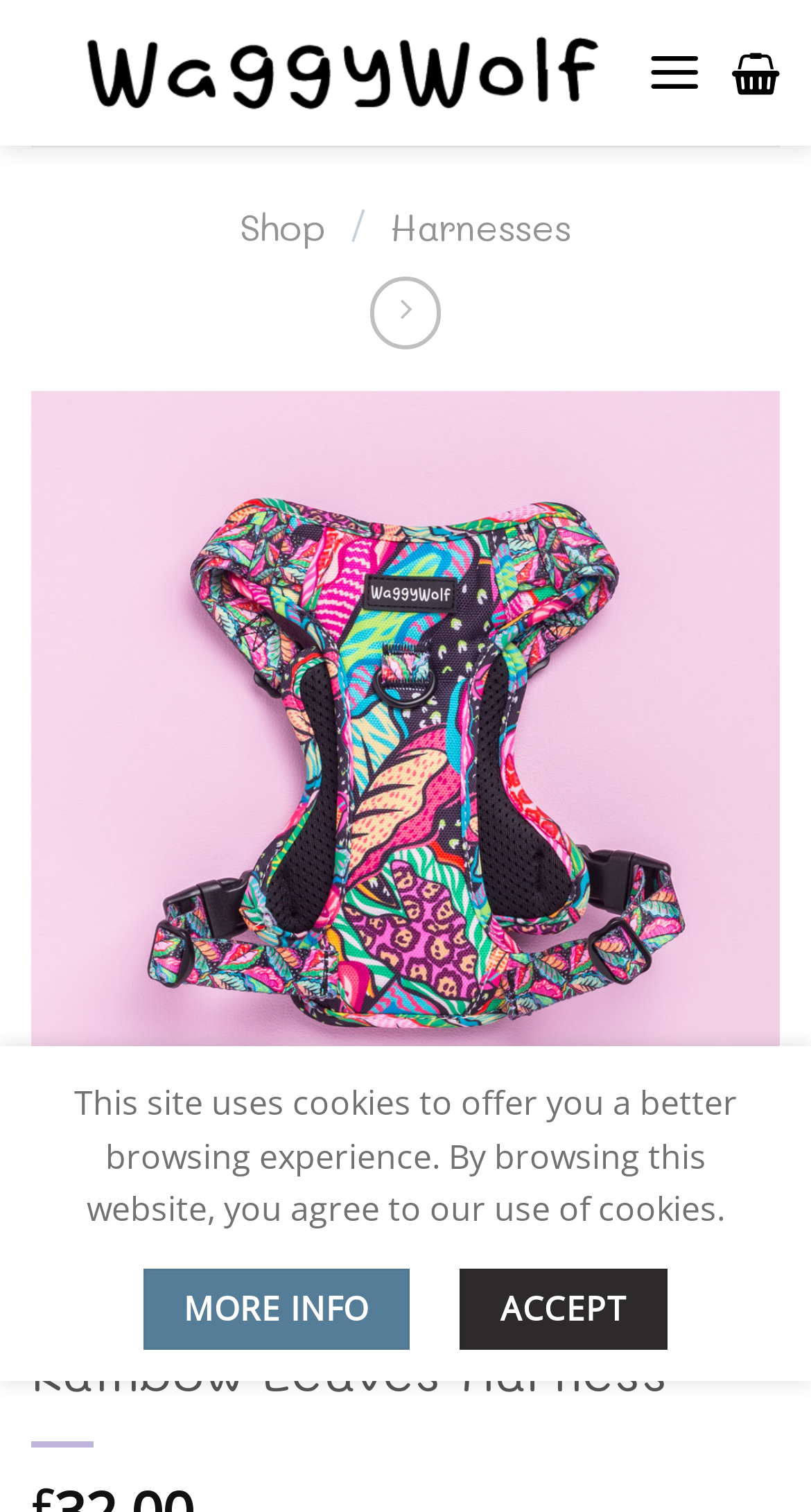Find the bounding box coordinates for the HTML element specified by: "Shop".

[0.295, 0.133, 0.4, 0.165]